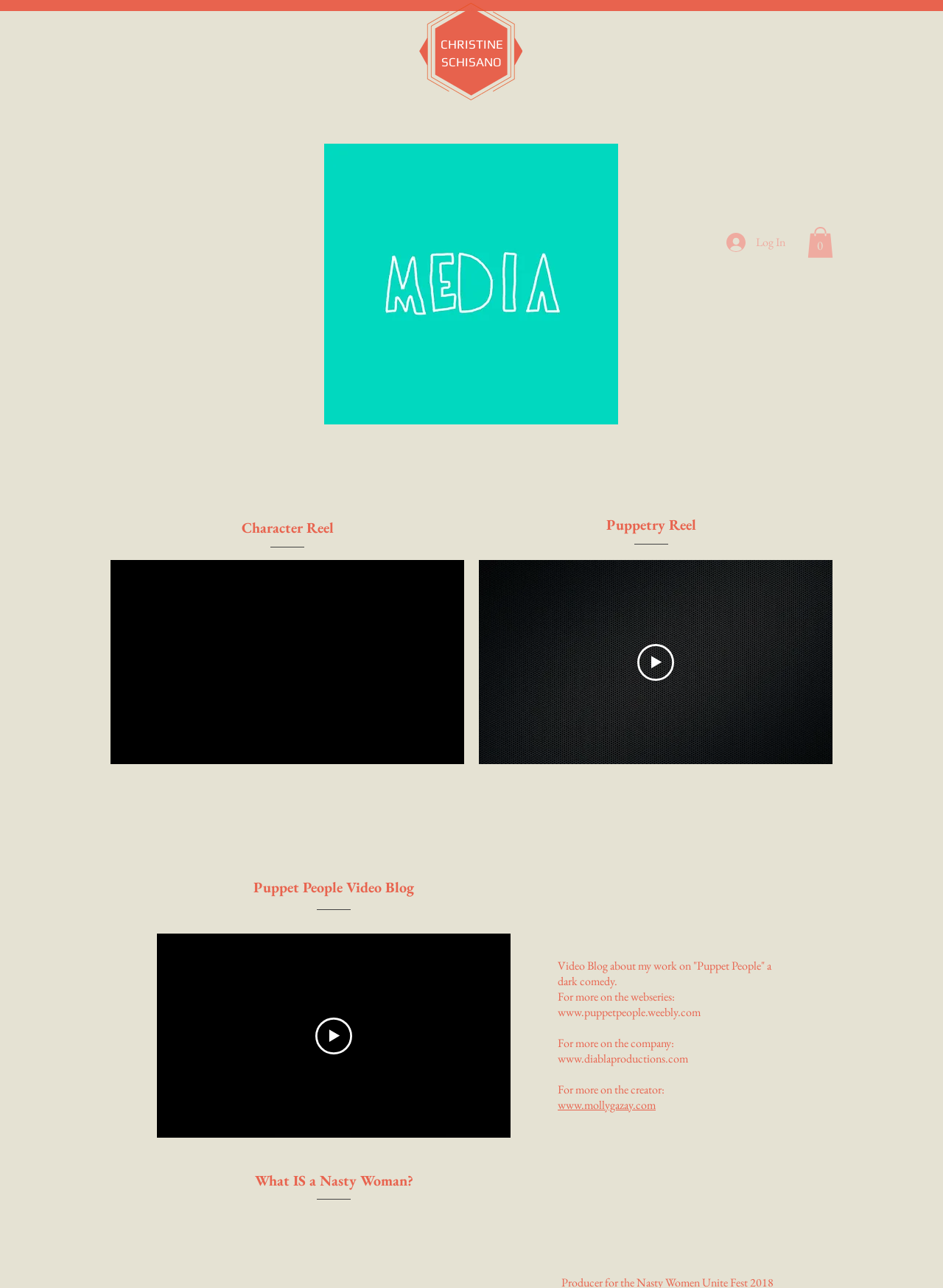Extract the bounding box coordinates for the UI element described as: "www.mollygazay.com".

[0.591, 0.852, 0.695, 0.864]